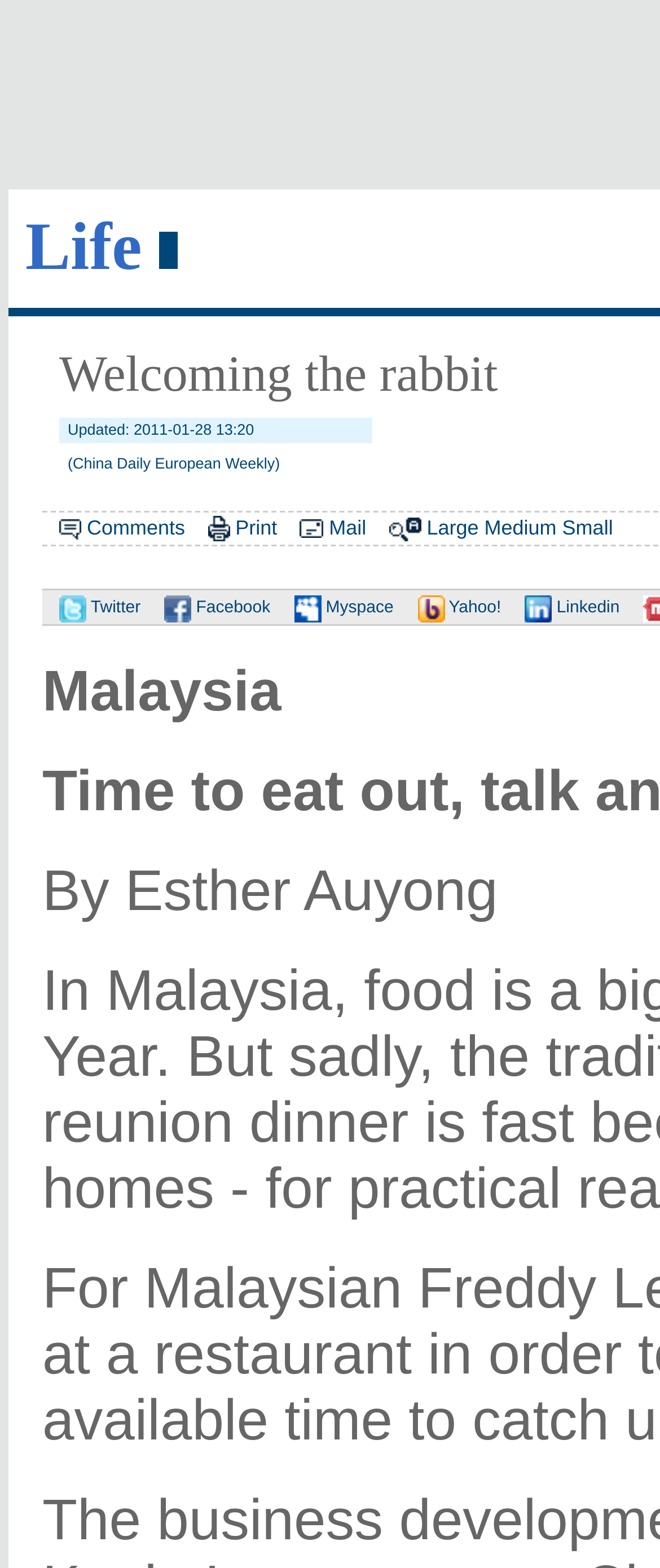How many social media links are there?
Please look at the screenshot and answer in one word or a short phrase.

6